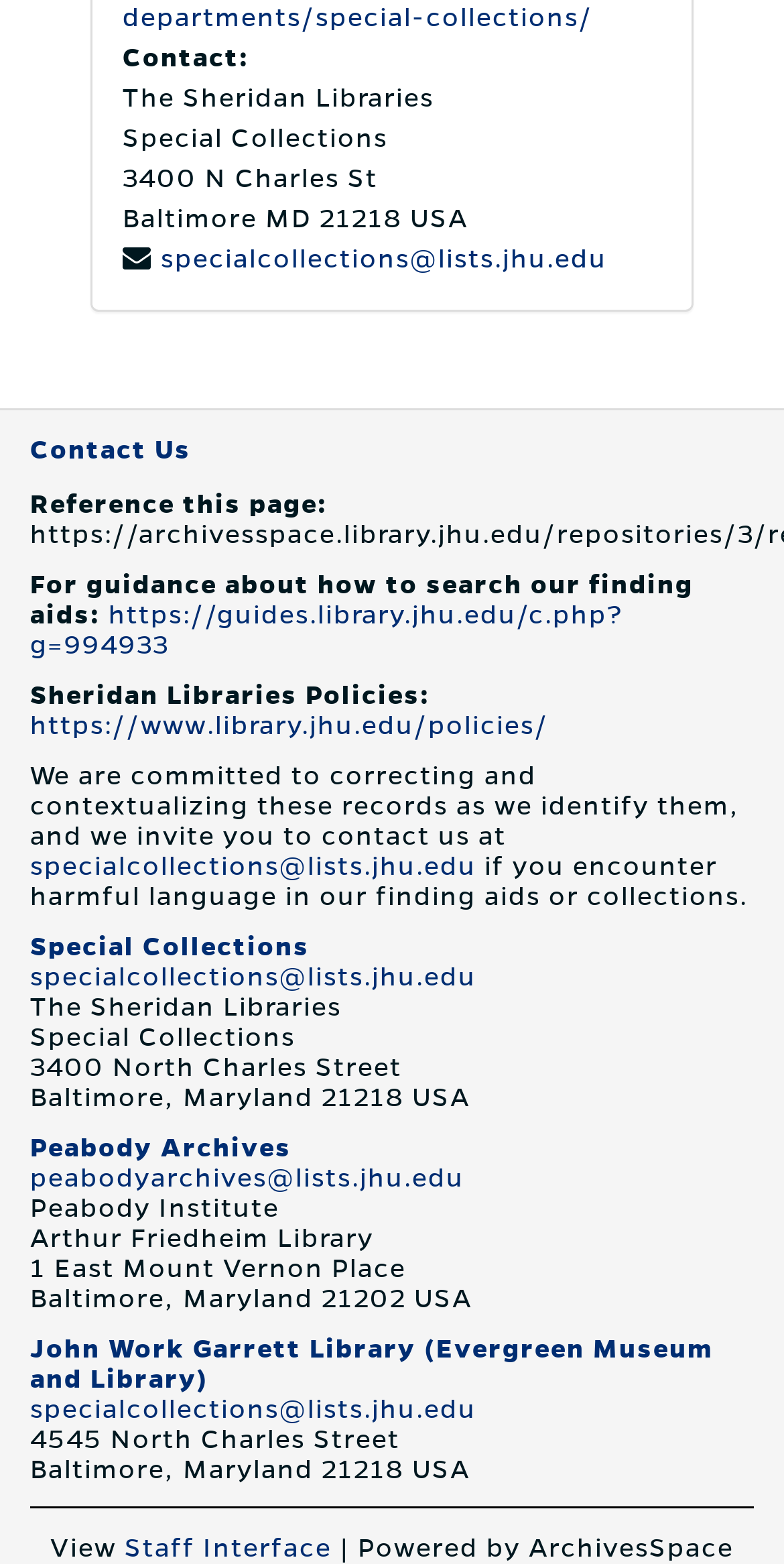Use a single word or phrase to answer the question:
How many libraries are listed on this webpage?

4